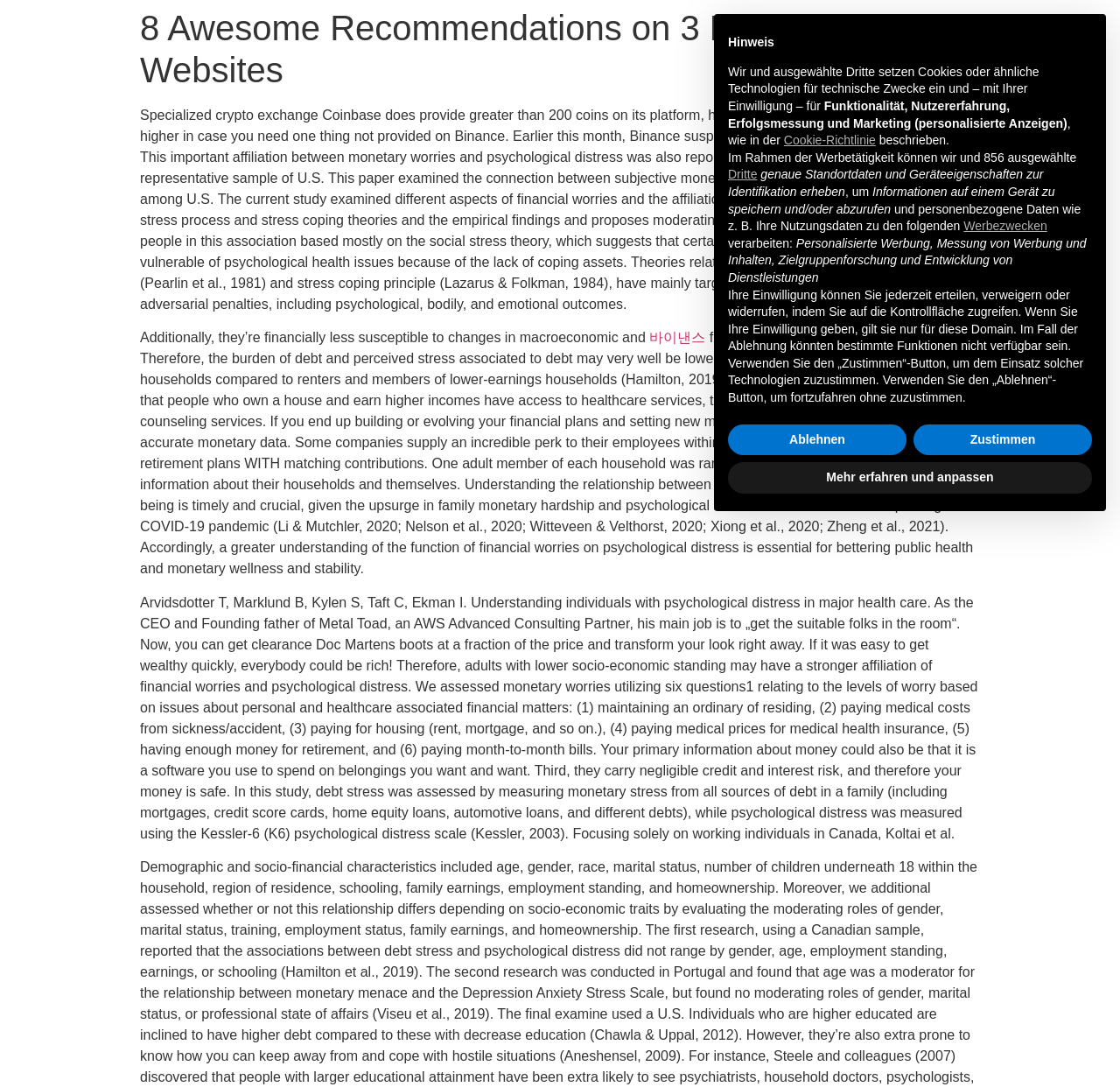How many aspects of financial worries are examined in the study?
Please provide a single word or phrase in response based on the screenshot.

Six